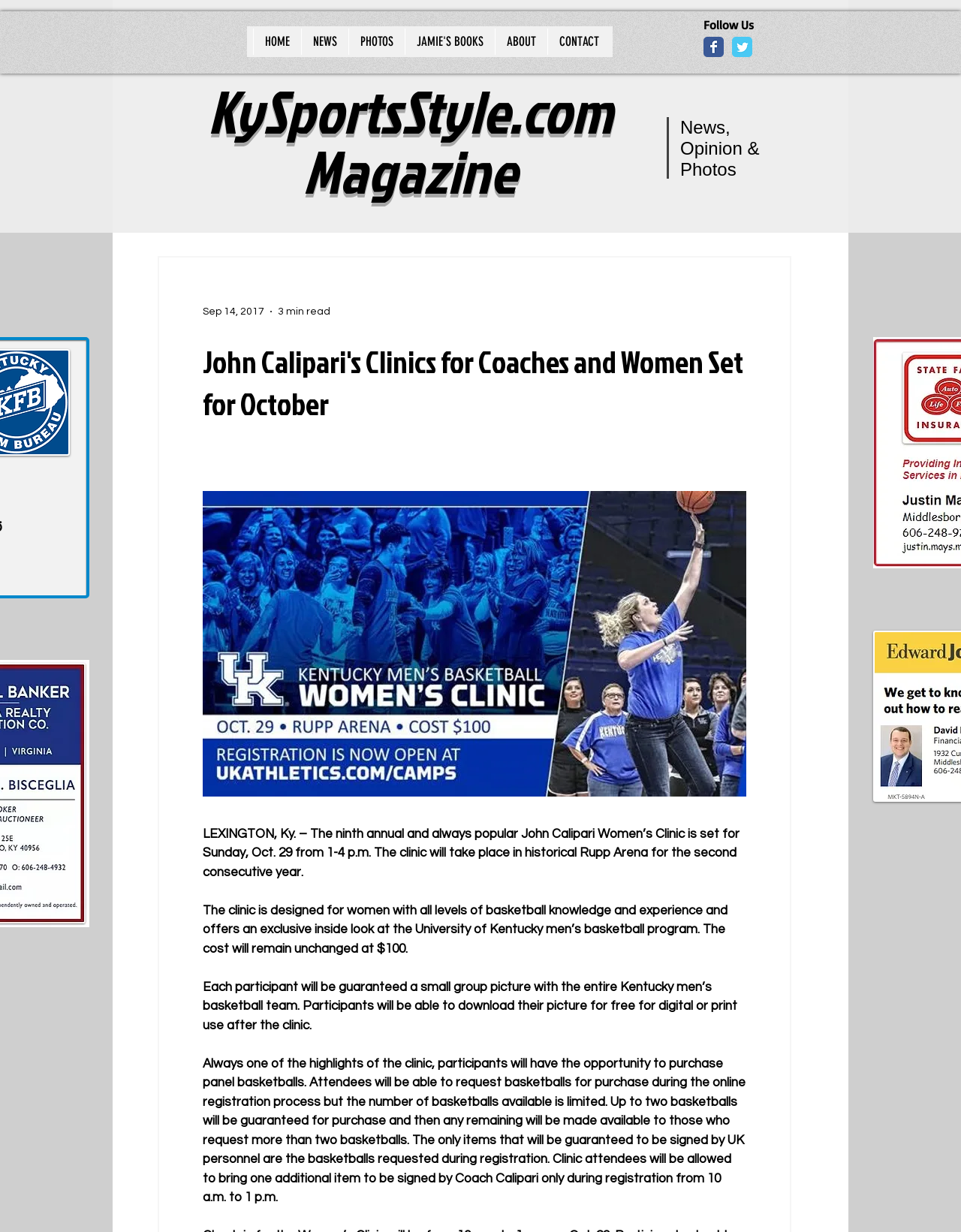What is the author of the article?
Using the image provided, answer with just one word or phrase.

Not specified